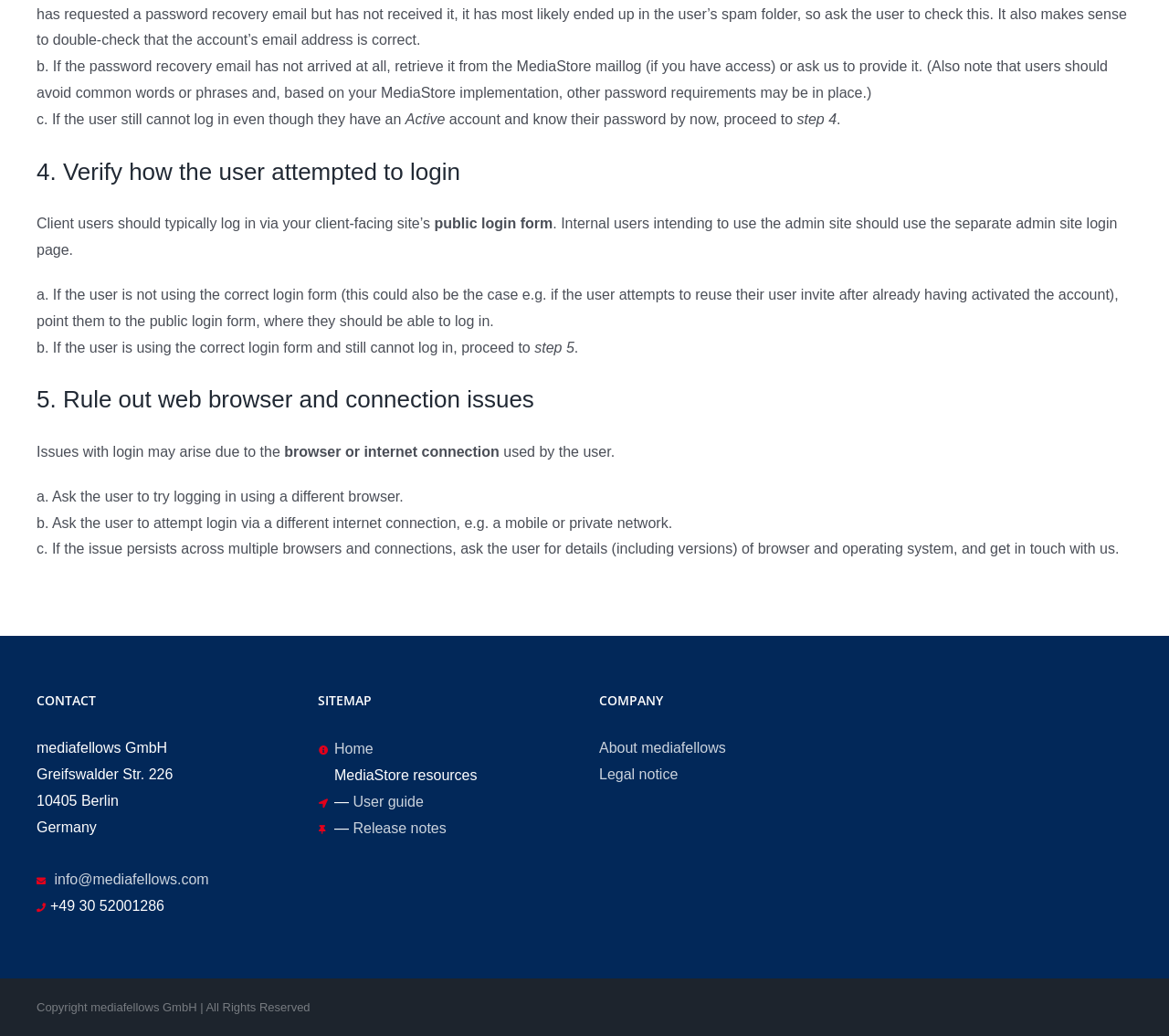Carefully examine the image and provide an in-depth answer to the question: What is the purpose of asking the user to try logging in using a different browser?

According to the webpage, asking the user to try logging in using a different browser is a step to rule out browser issues that may be causing the login problem. This is mentioned in the section '5. Rule out web browser and connection issues'.